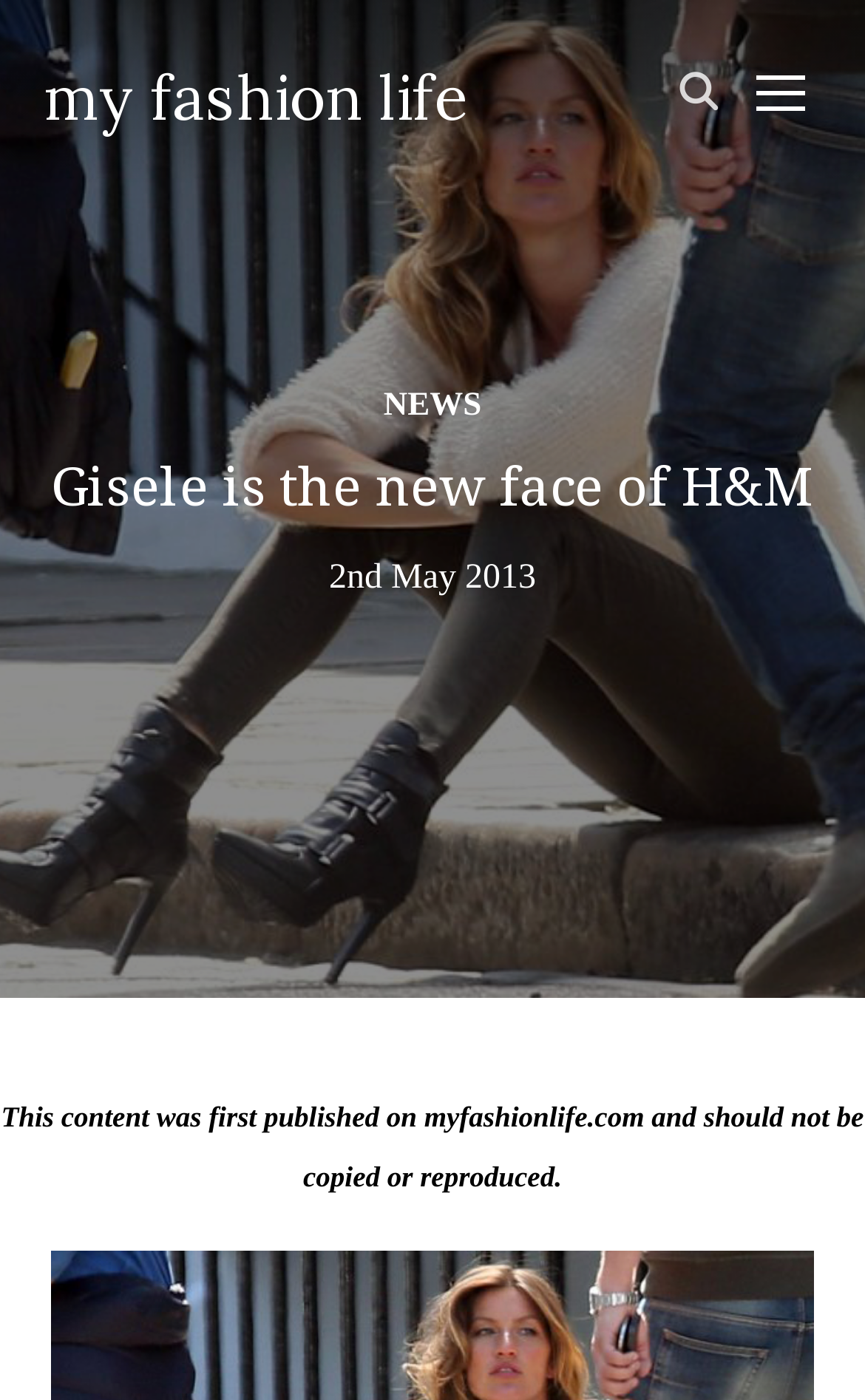Identify the bounding box coordinates for the UI element that matches this description: "my fashion life".

[0.05, 0.041, 0.54, 0.098]